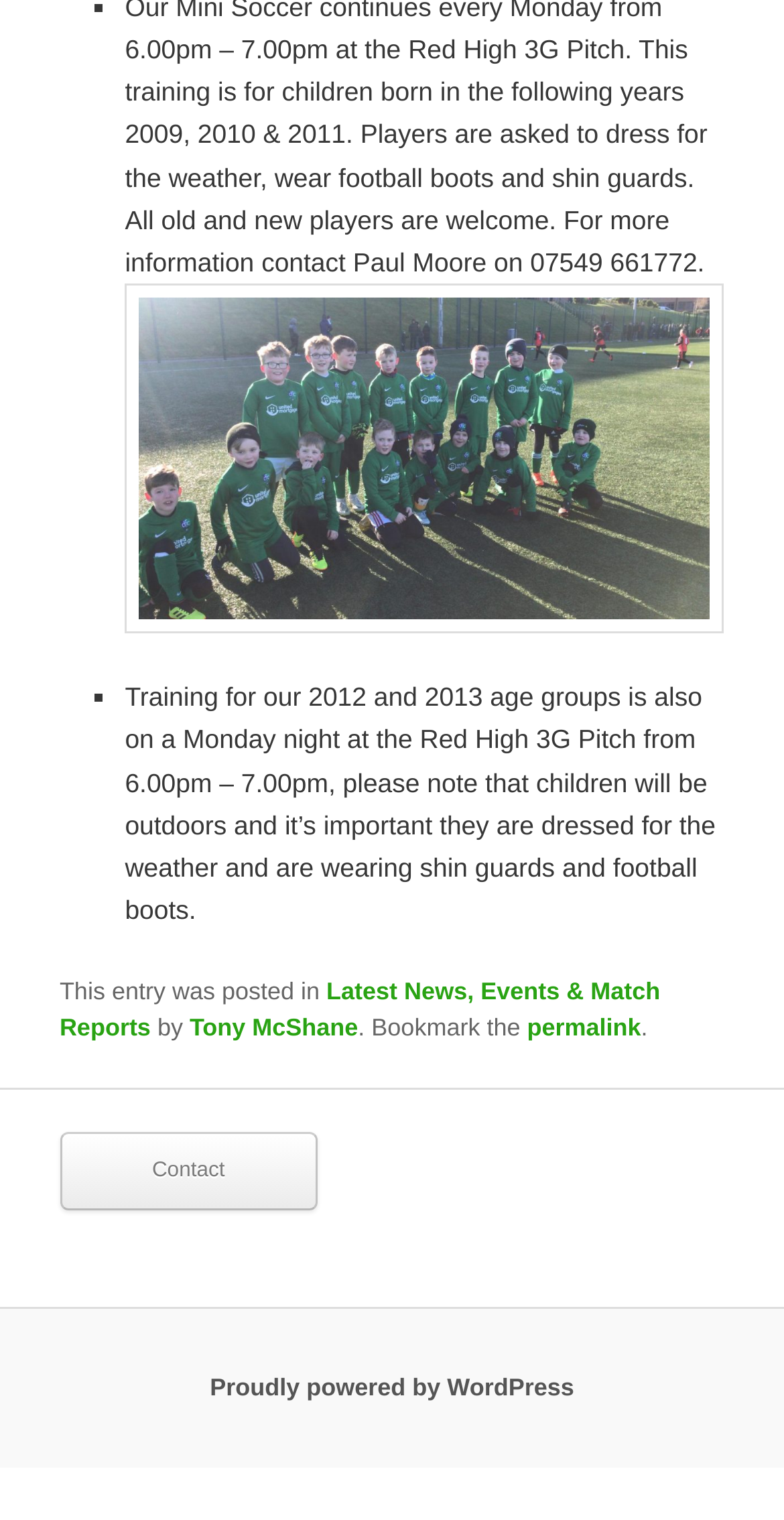Using the elements shown in the image, answer the question comprehensively: What is the name of the platform powering this website?

I found this information in the link element at the bottom of the page, which says 'Proudly powered by WordPress'.